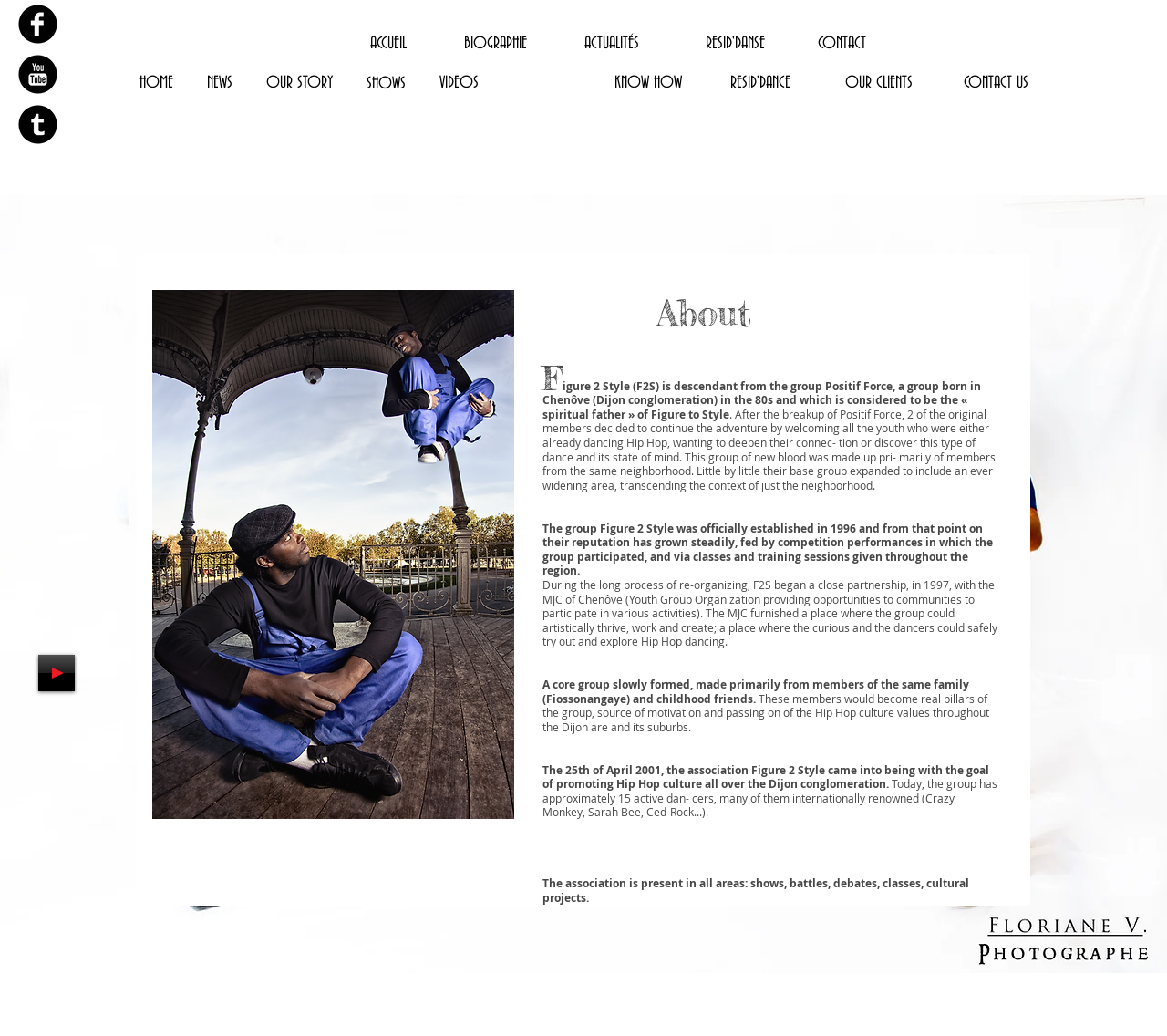What is the name of the group that Figure 2 Style descended from?
Give a comprehensive and detailed explanation for the question.

I found the answer by reading the static text element that describes Figure 2 Style as descendant from the group Positif Force, a group born in Chenôve (Dijon conglomeration) in the 80s.